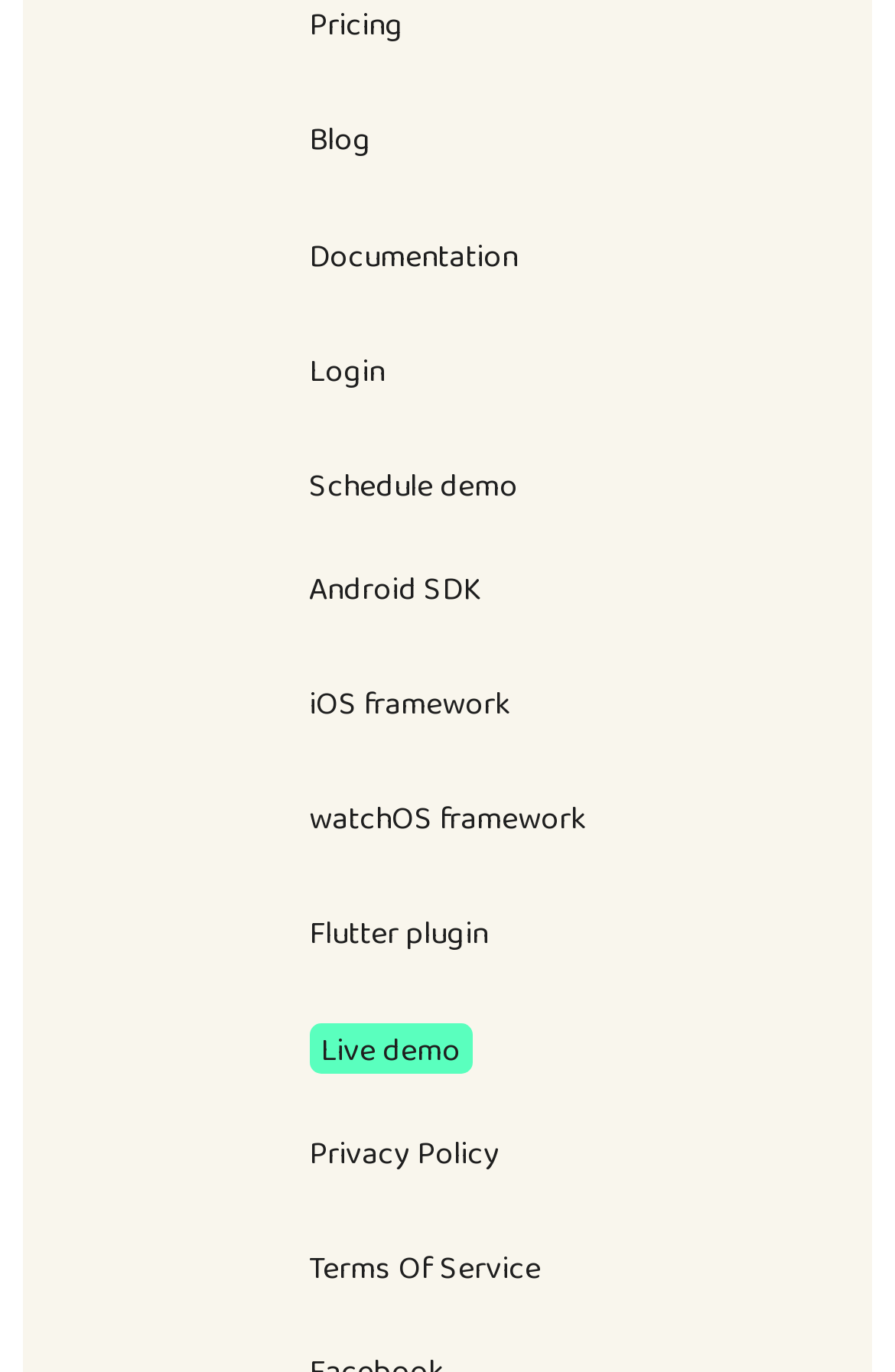Respond with a single word or phrase to the following question:
What is the last link in the top section?

Terms Of Service